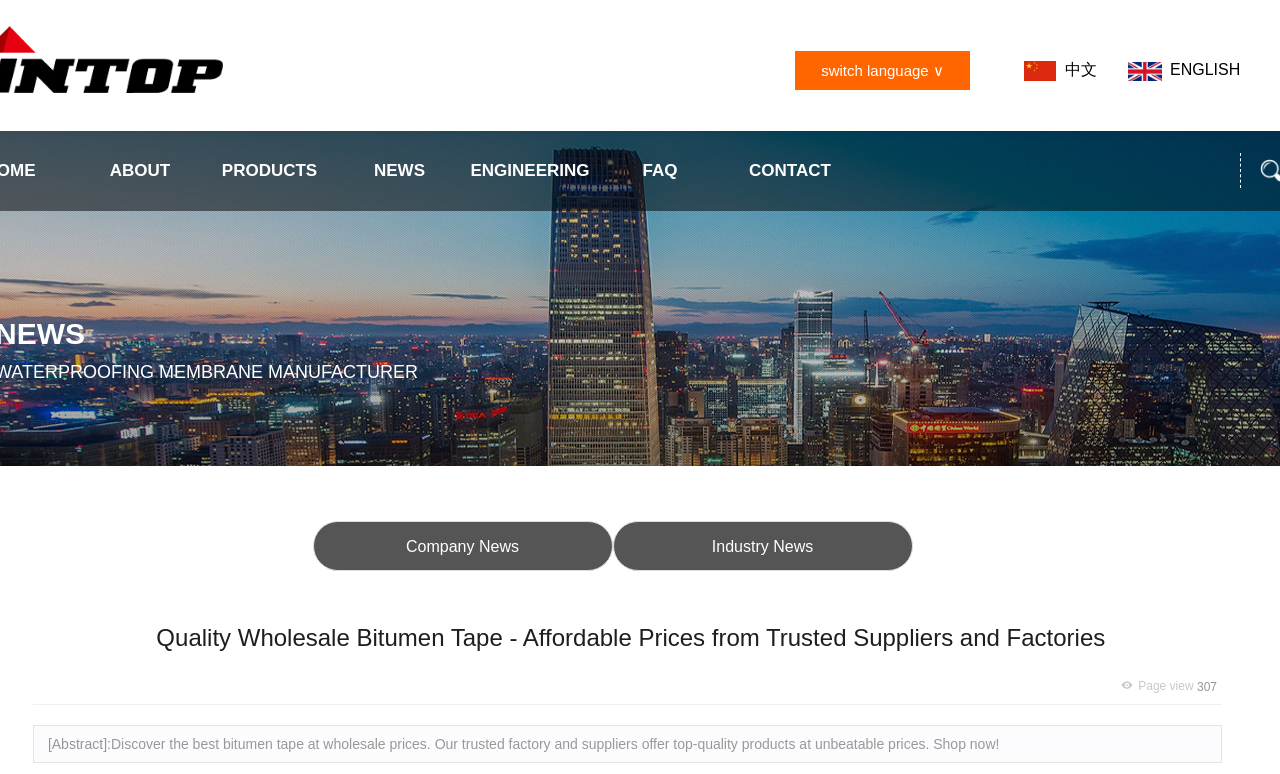What is the purpose of the 'switch language' link?
Please give a detailed answer to the question using the information shown in the image.

The 'switch language' link is accompanied by an image with text '∨' which suggests that it is used to switch between different languages.